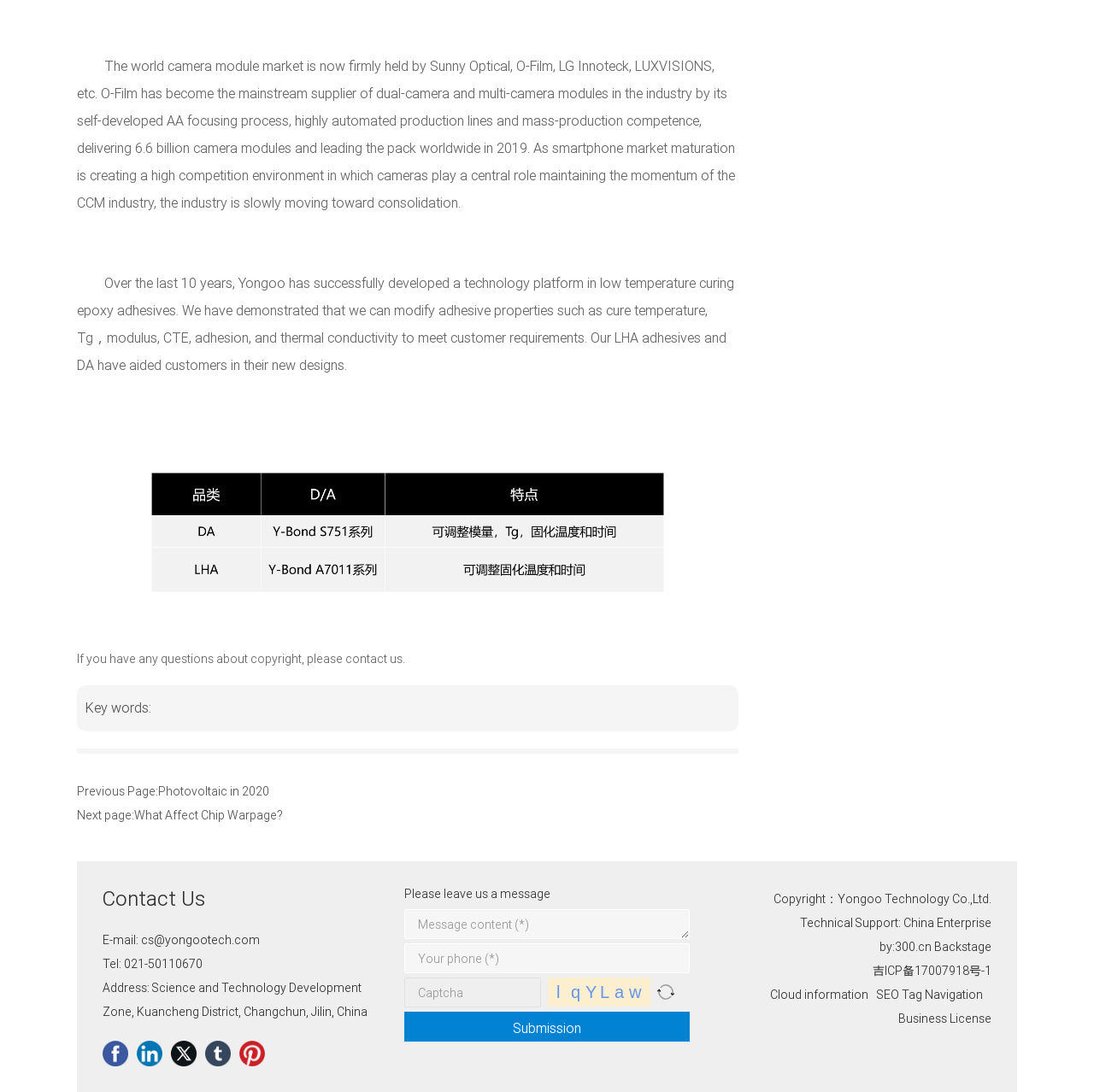Locate the coordinates of the bounding box for the clickable region that fulfills this instruction: "Click the 'Facebook' link".

[0.094, 0.953, 0.117, 0.977]